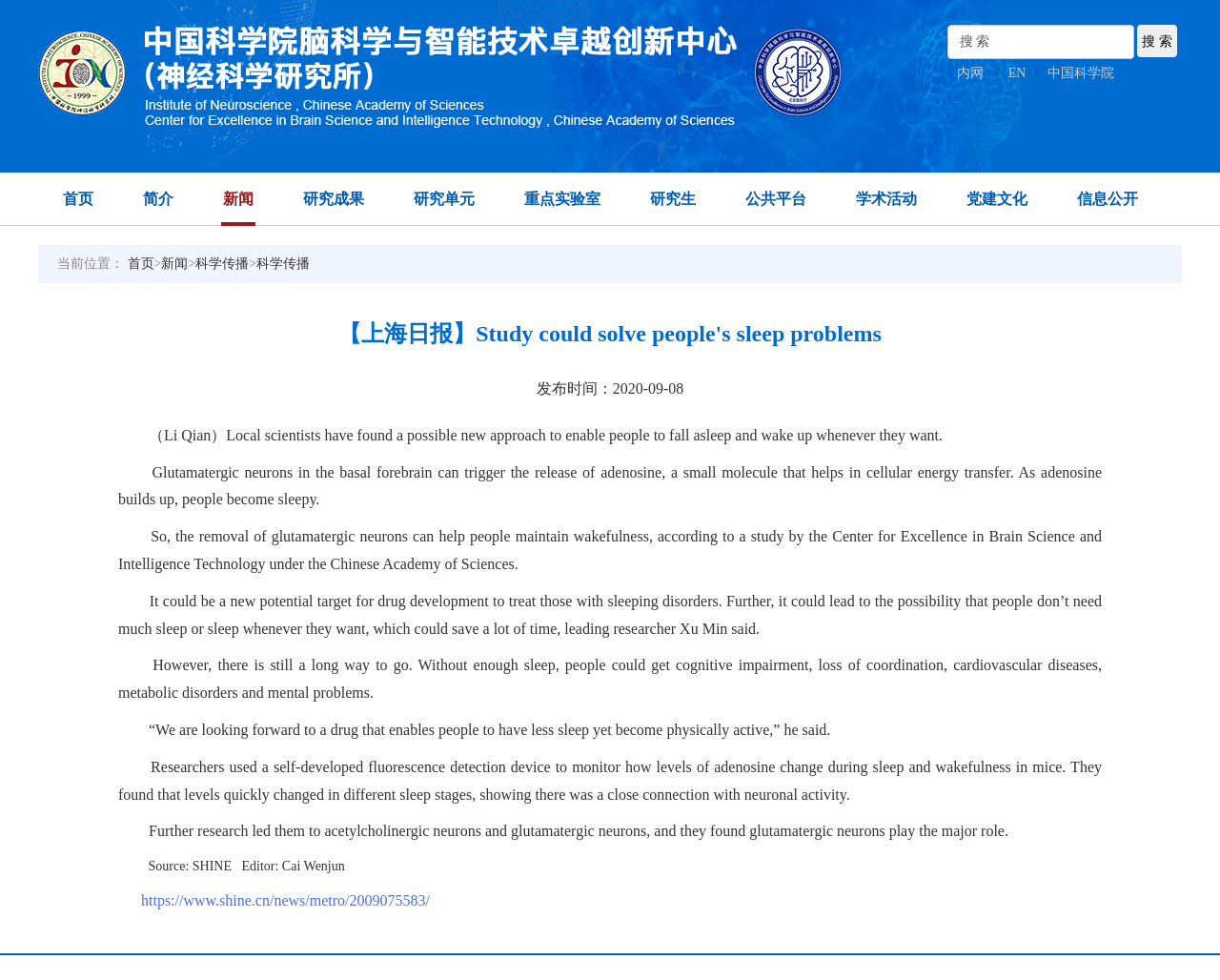Please respond to the question using a single word or phrase:
Who is the author of the article?

Li Qian